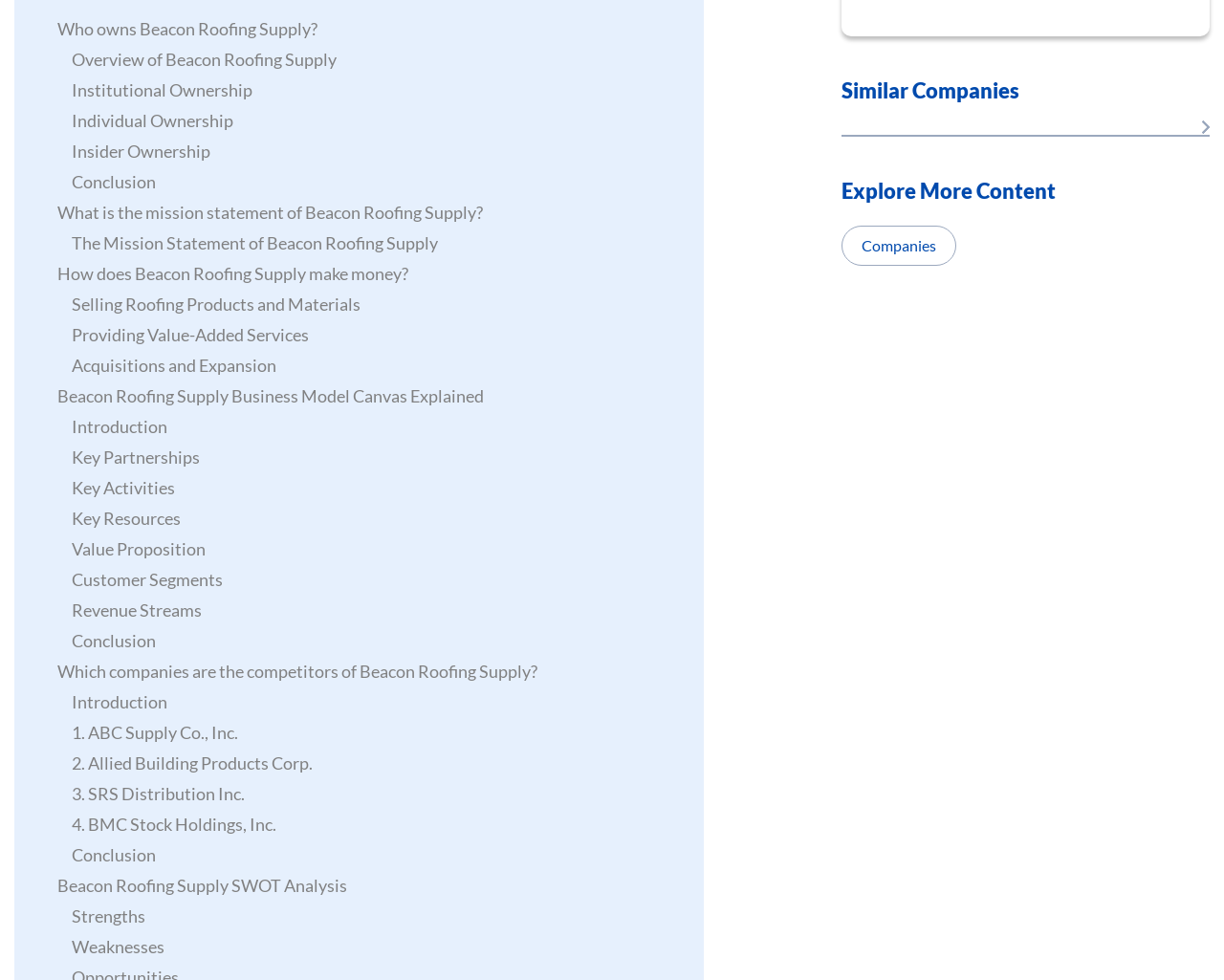Identify the bounding box of the HTML element described as: "3. SRS Distribution Inc.".

[0.059, 0.794, 0.2, 0.826]